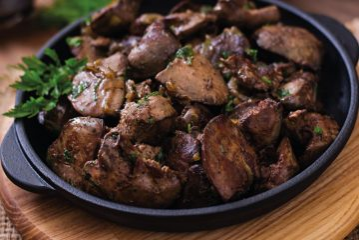Answer the question below with a single word or a brief phrase: 
What is the purpose of the accompanying article?

to provide recipes and cooking methods